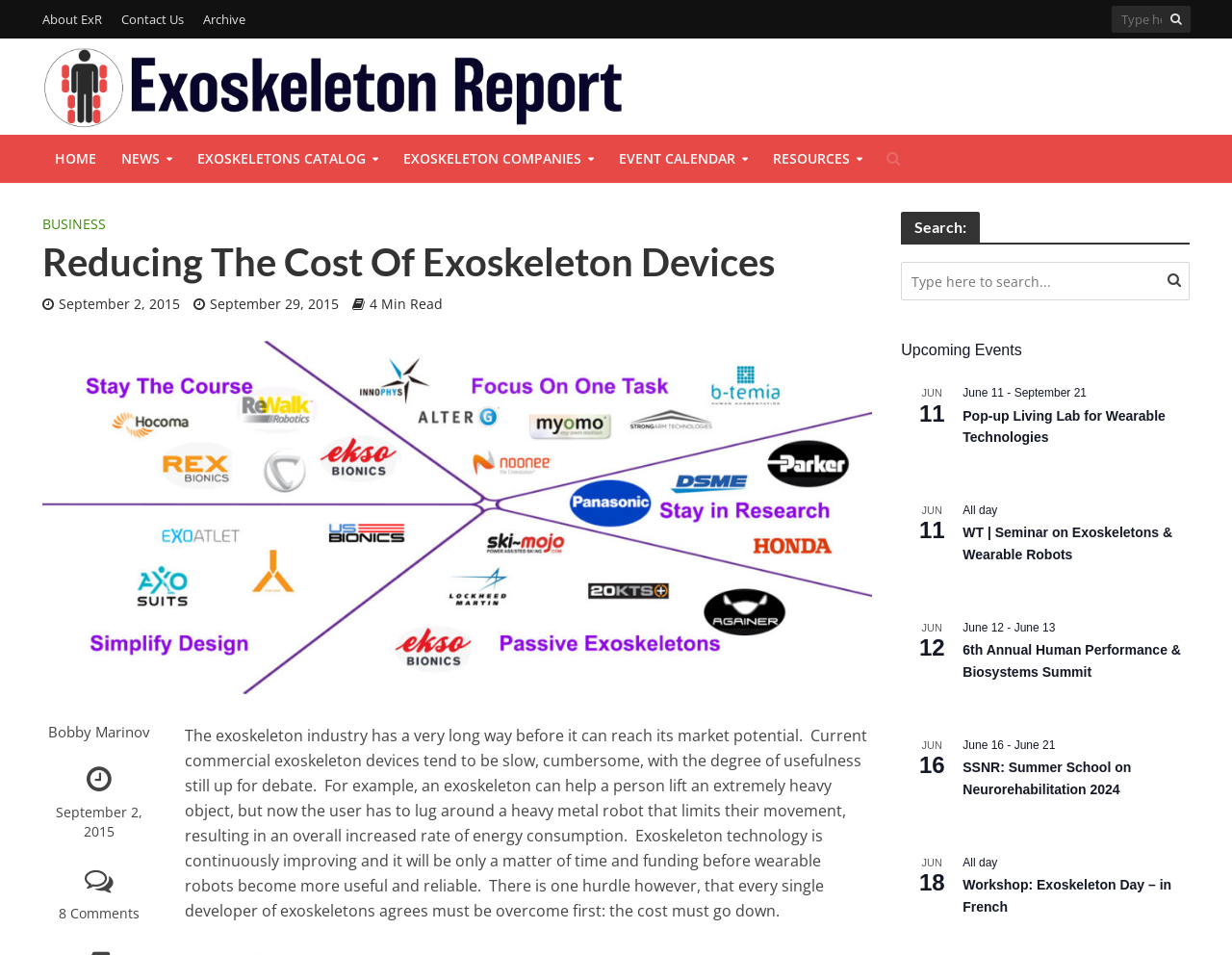How many comments does the article 'Reducing The Cost Of Exoskeleton Devices' have?
Answer the question with a single word or phrase by looking at the picture.

8